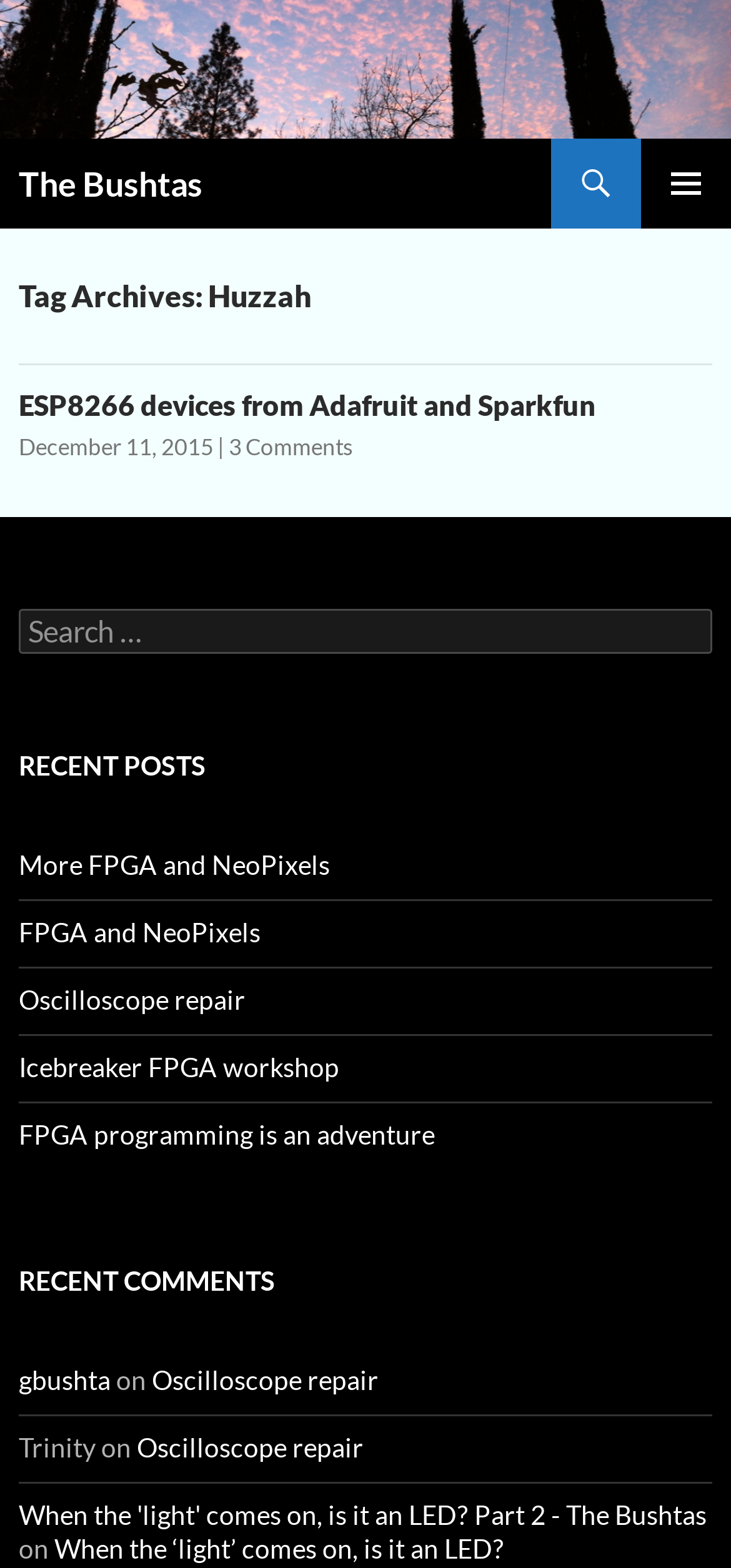Determine the bounding box coordinates for the element that should be clicked to follow this instruction: "Click on the primary menu". The coordinates should be given as four float numbers between 0 and 1, in the format [left, top, right, bottom].

[0.877, 0.089, 1.0, 0.146]